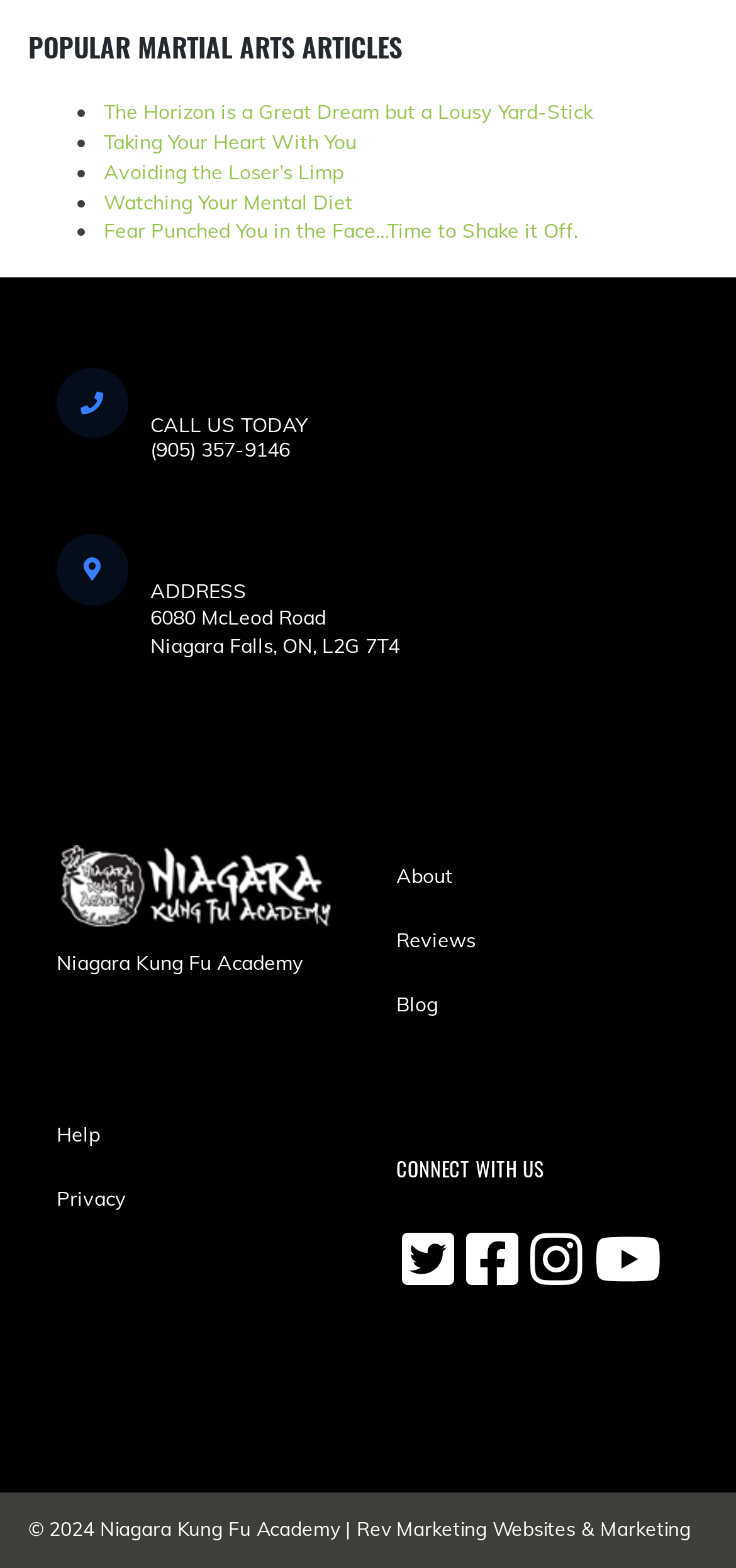Please specify the bounding box coordinates for the clickable region that will help you carry out the instruction: "Connect with us on Facebook".

[0.546, 0.804, 0.618, 0.821]